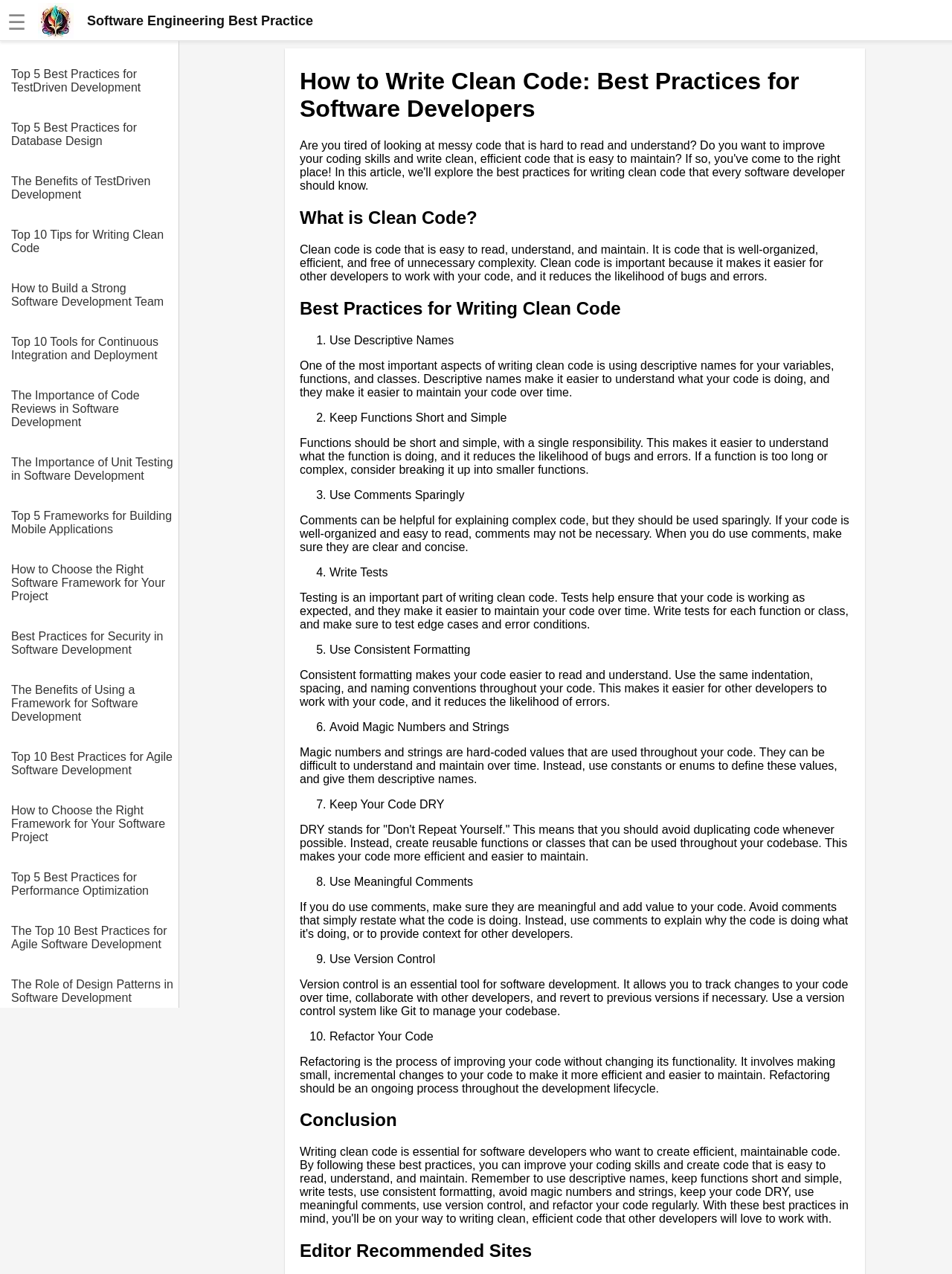Identify the bounding box of the UI element described as follows: "The Benefits of TestDriven Development". Provide the coordinates as four float numbers in the range of 0 to 1 [left, top, right, bottom].

[0.012, 0.128, 0.188, 0.158]